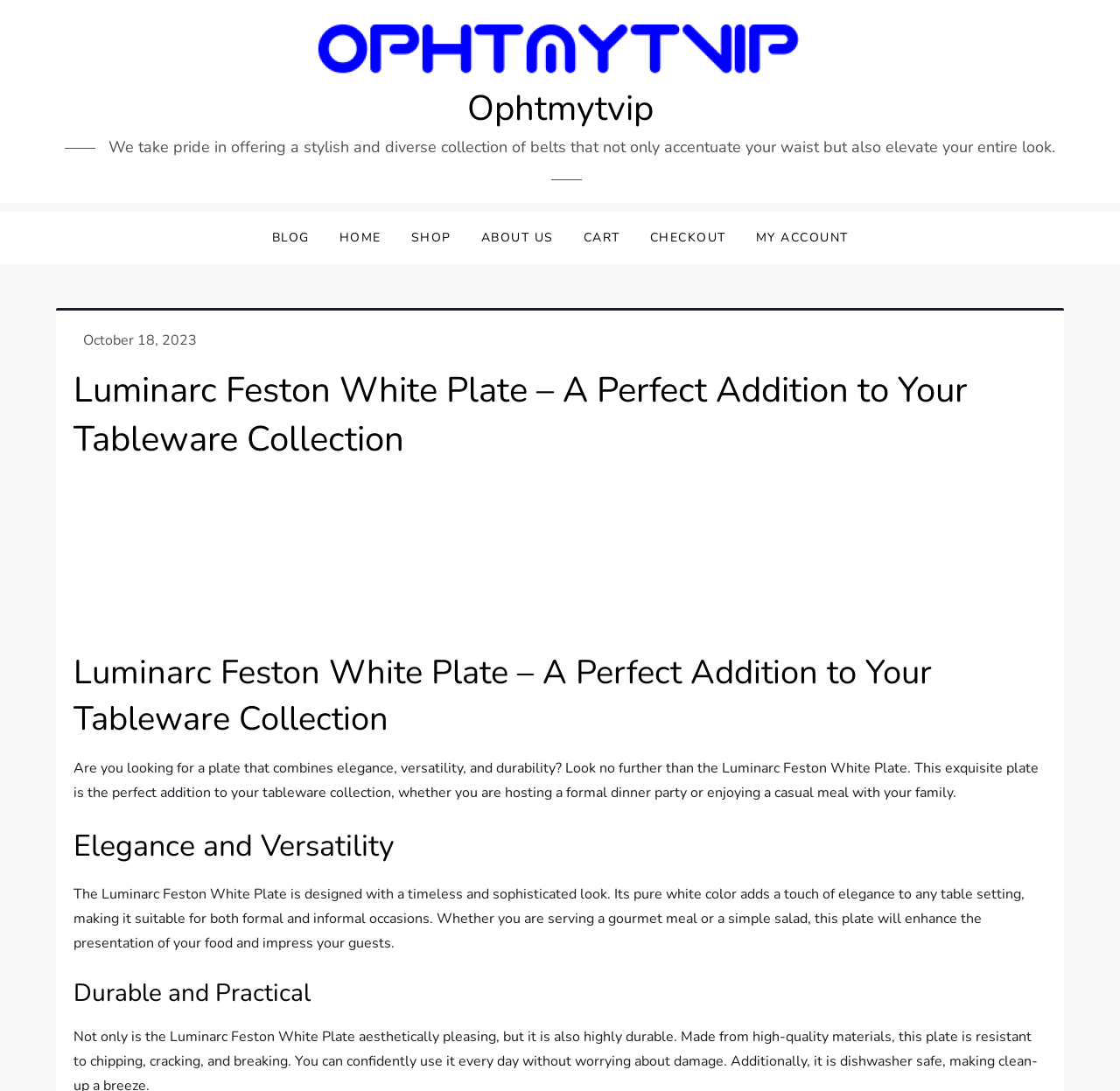Specify the bounding box coordinates of the area to click in order to follow the given instruction: "view shop."

[0.355, 0.194, 0.414, 0.242]